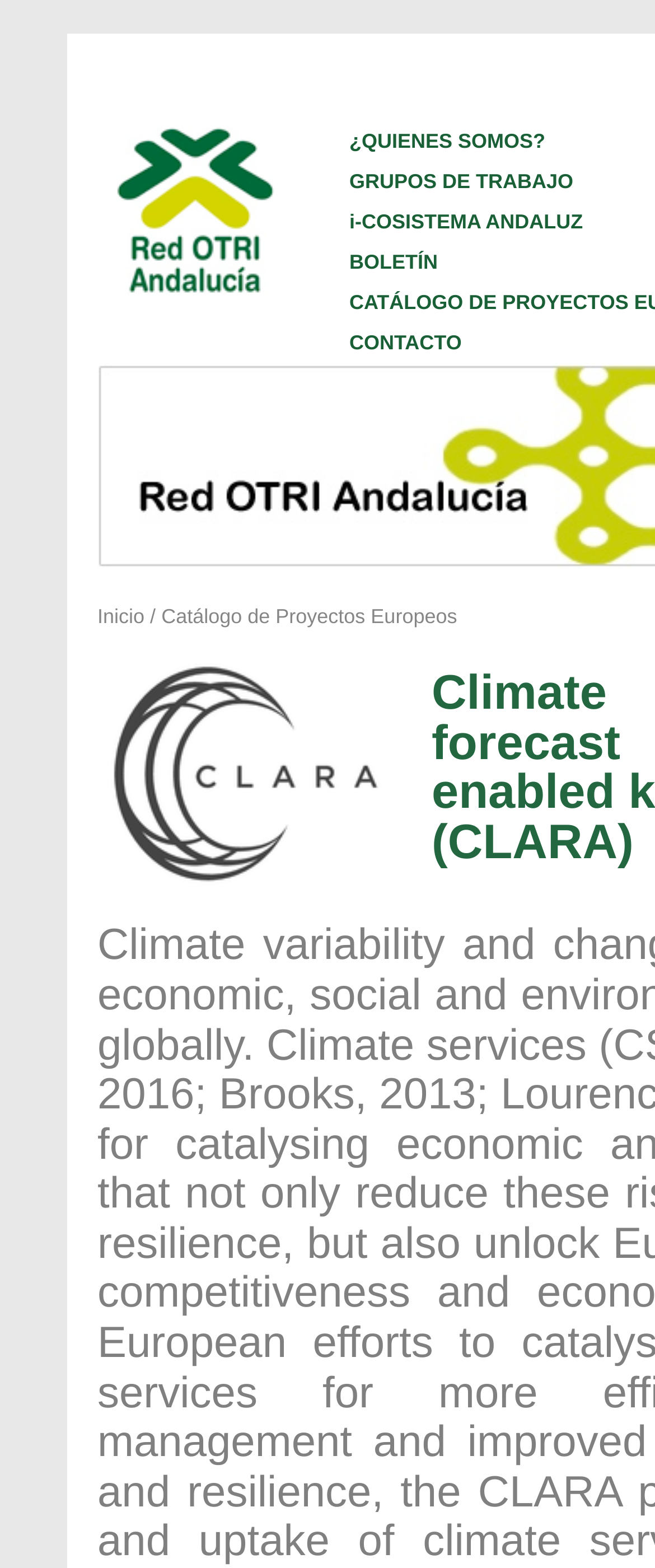Please locate the bounding box coordinates of the region I need to click to follow this instruction: "go to ¿QUIENES SOMOS?".

[0.533, 0.082, 0.833, 0.097]